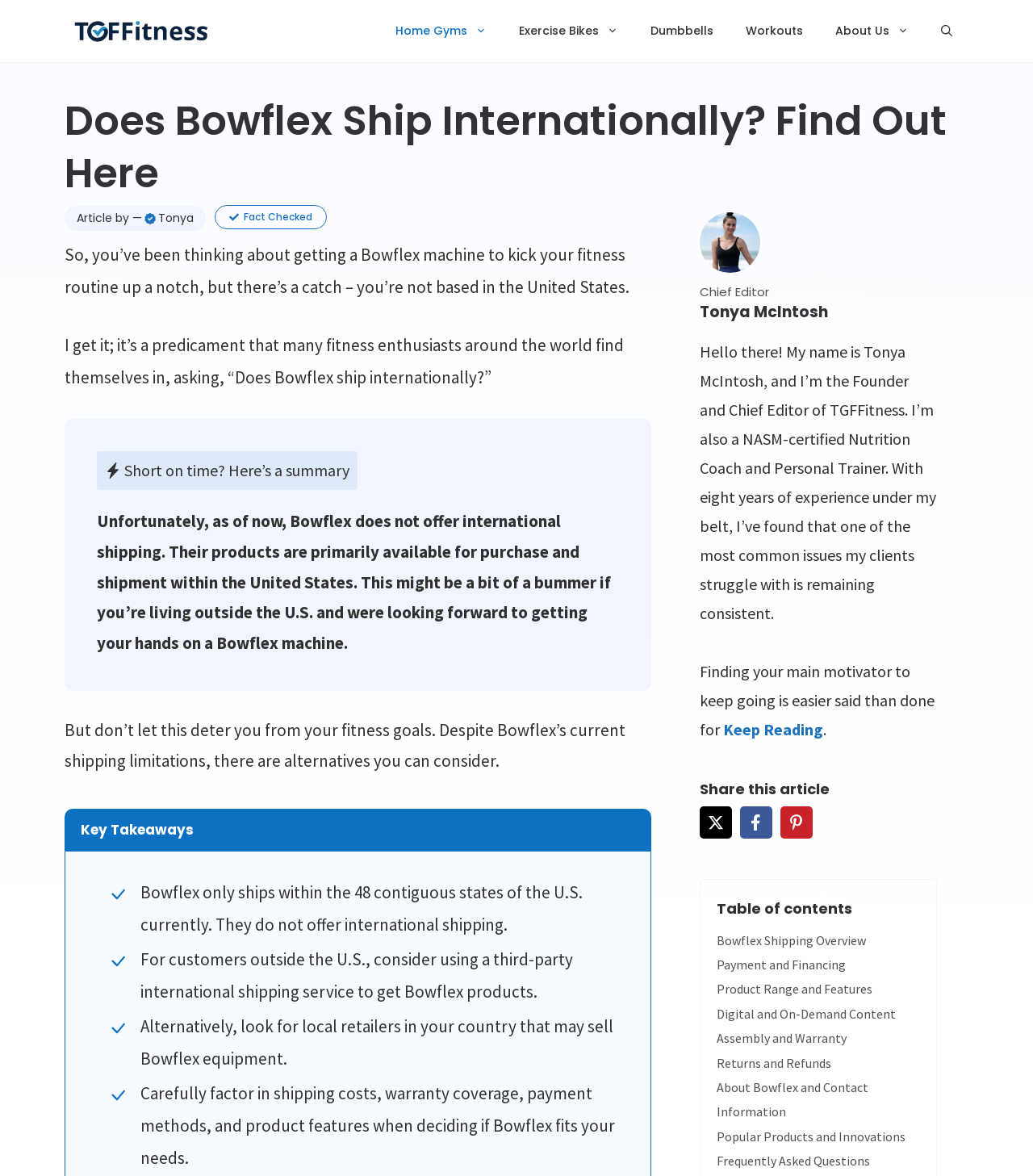What is the alternative for customers outside the US?
Using the visual information, respond with a single word or phrase.

Third-party international shipping service